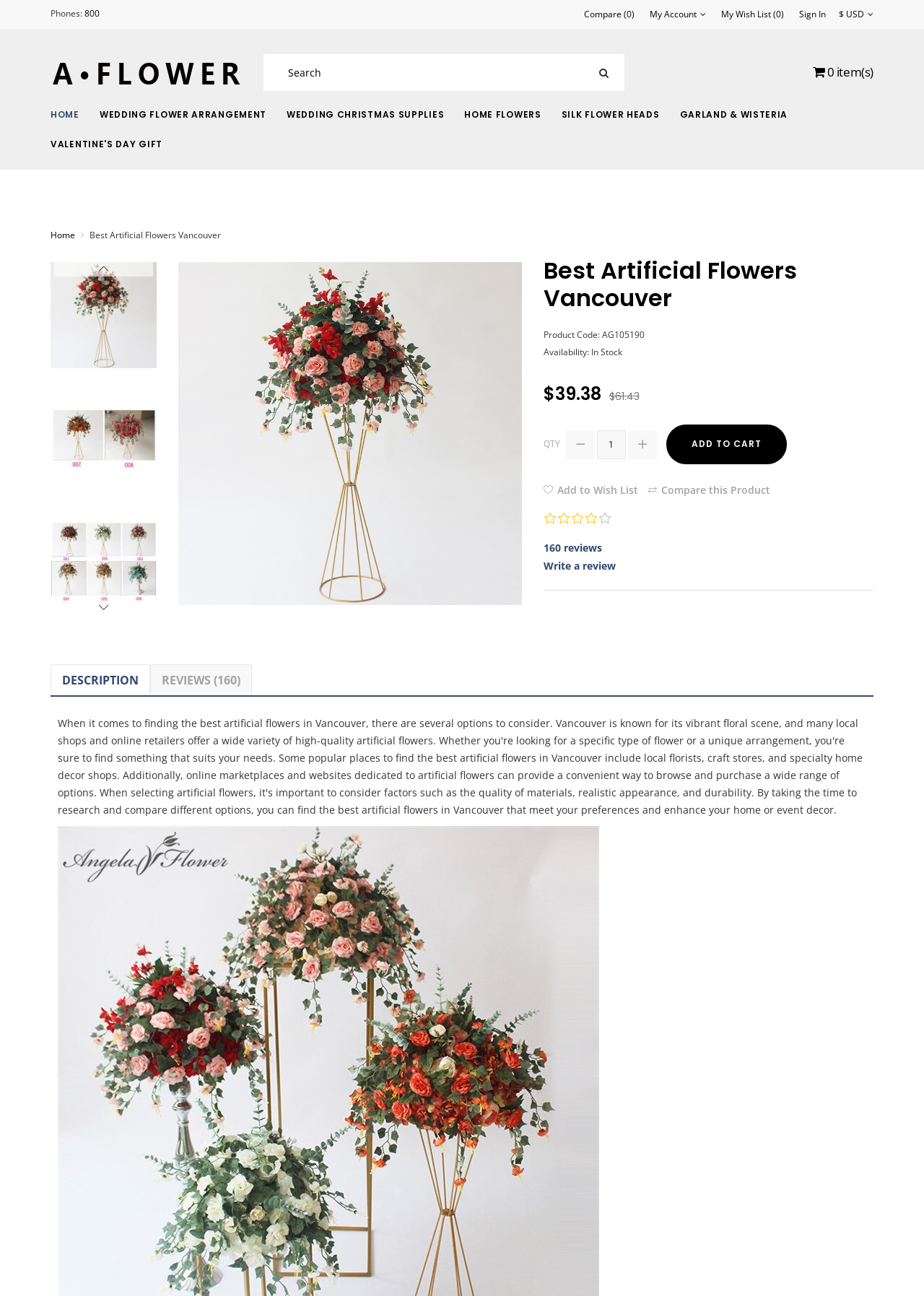Determine the bounding box coordinates for the region that must be clicked to execute the following instruction: "View wedding flower arrangements".

[0.108, 0.085, 0.288, 0.093]